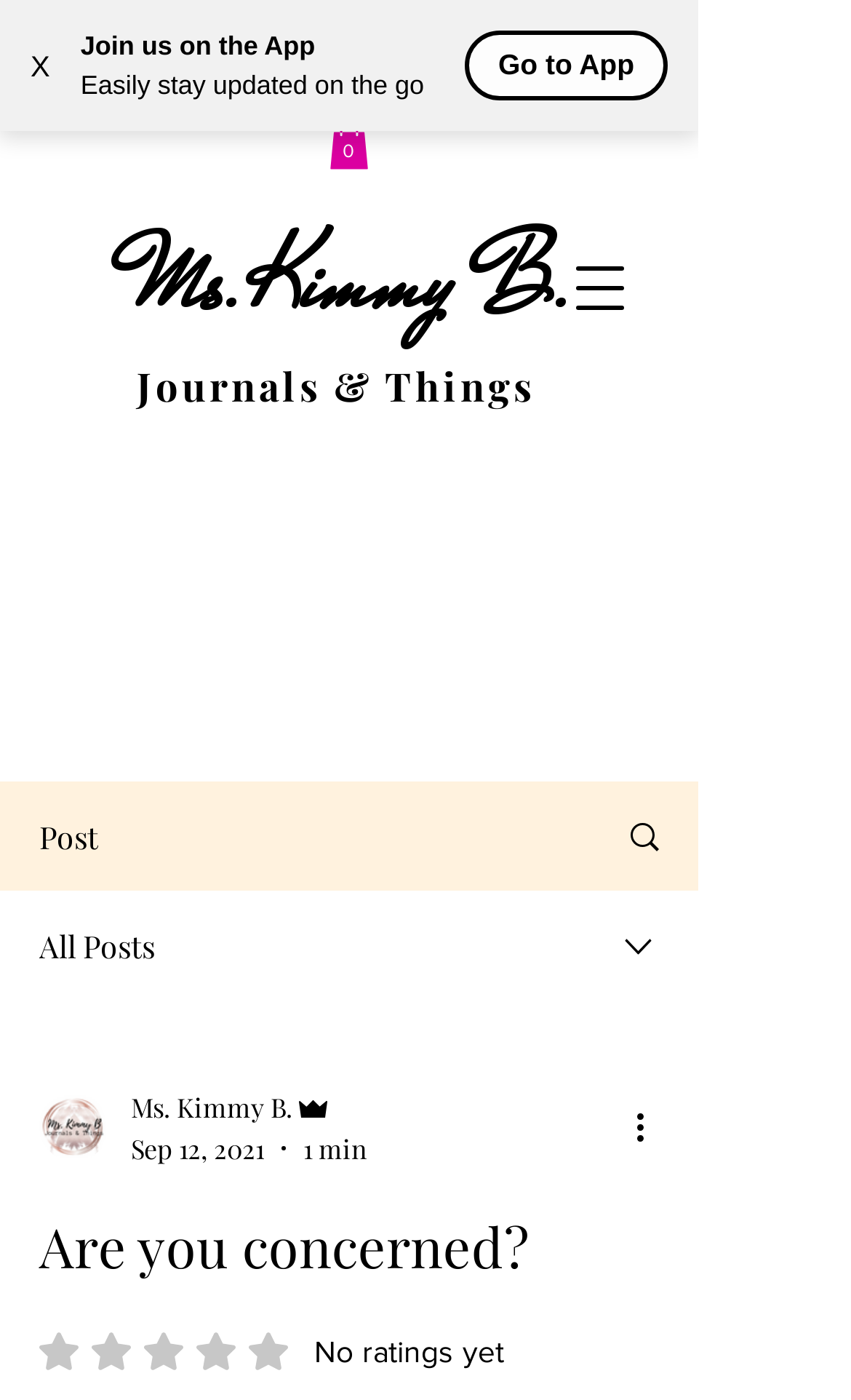Based on the image, provide a detailed response to the question:
How many social media icons are there?

I counted the number of social media icons in the social bar section, which includes Amazon, Facebook, Instagram, Twitter, and Pinterest, totaling 5 icons.